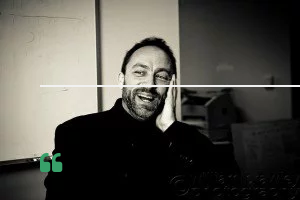Elaborate on the image by describing it in detail.

The image features a black-and-white portrait of Jimmy Wales, co-founder of Wikipedia. In the photo, he is depicted smiling and resting his face on his hand, suggesting a moment of contemplation or amusement. The background appears muted, likely depicting a classroom or office environment, which aligns with his association with educational initiatives and the open knowledge movement. The presence of quotation marks in green at the bottom left may imply that this image is used in a context discussing an important quote or statement made by Wales, particularly concerning his views on community governance and the debates surrounding the editing policies on Wikipedia. This photograph captures both the personality and influence of Wales within the realm of online collaboration and knowledge sharing.